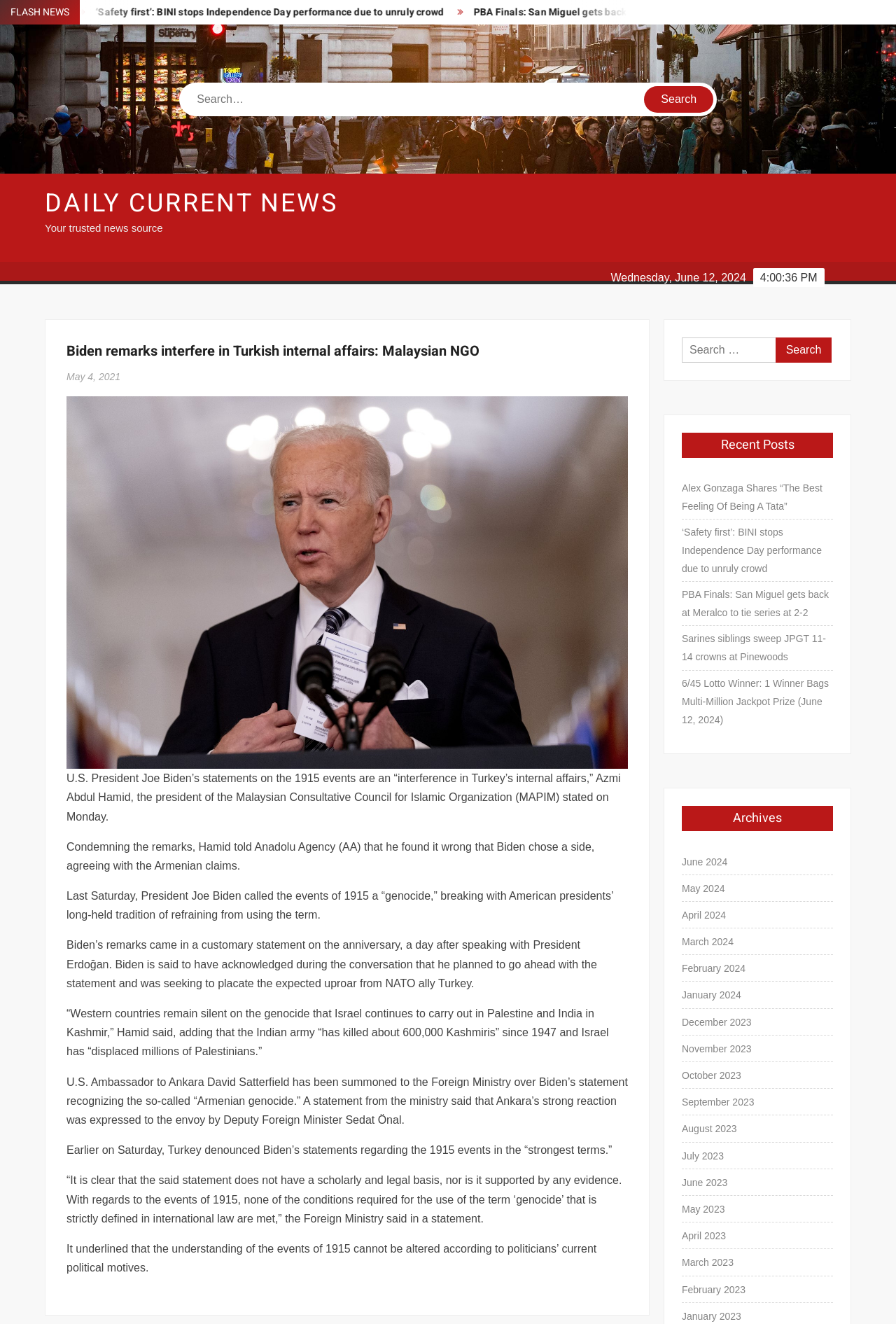How many archives are listed on the webpage?
From the screenshot, supply a one-word or short-phrase answer.

12